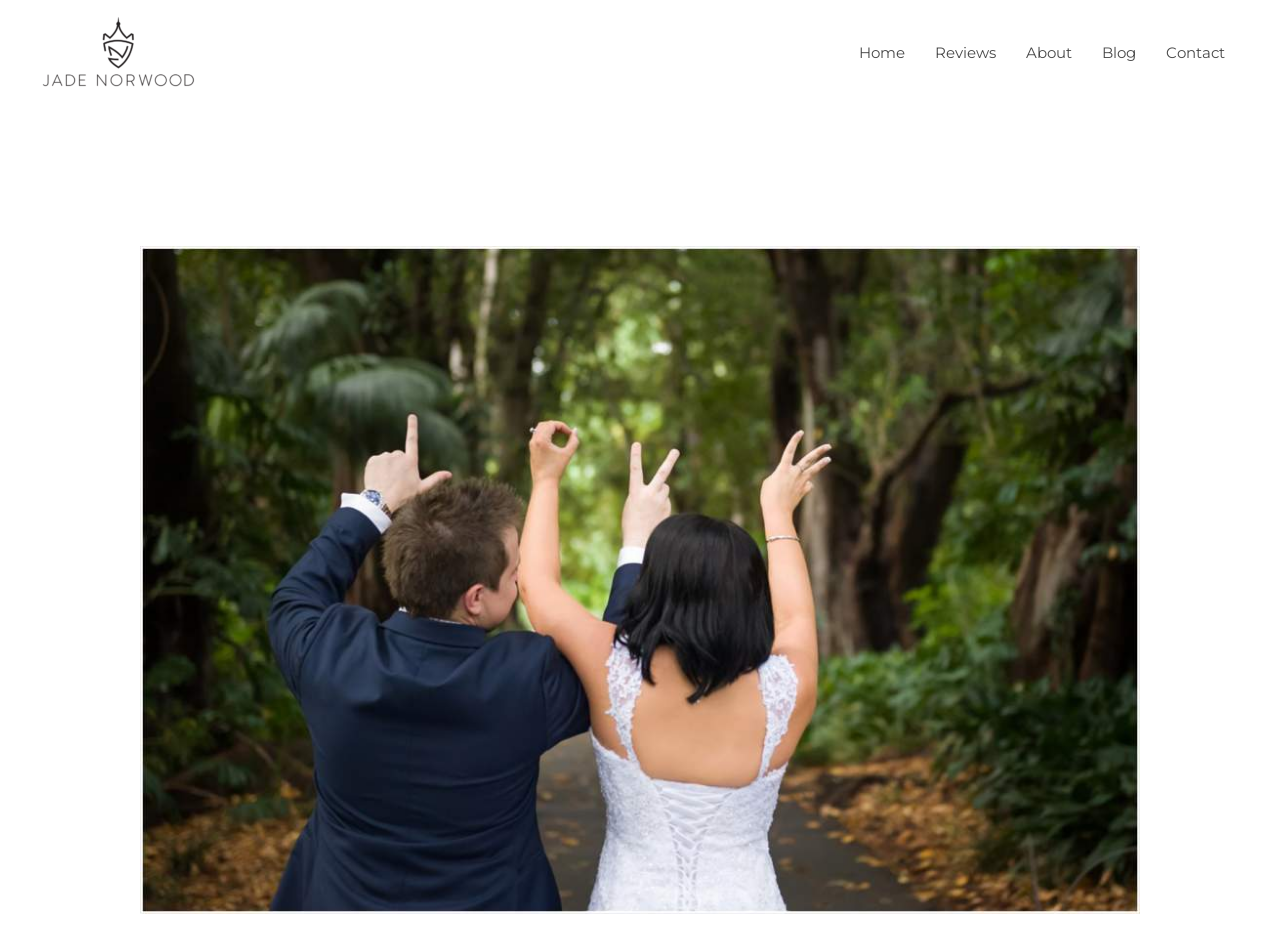Give a one-word or one-phrase response to the question:
What is the photographer's name?

Jade Norwood